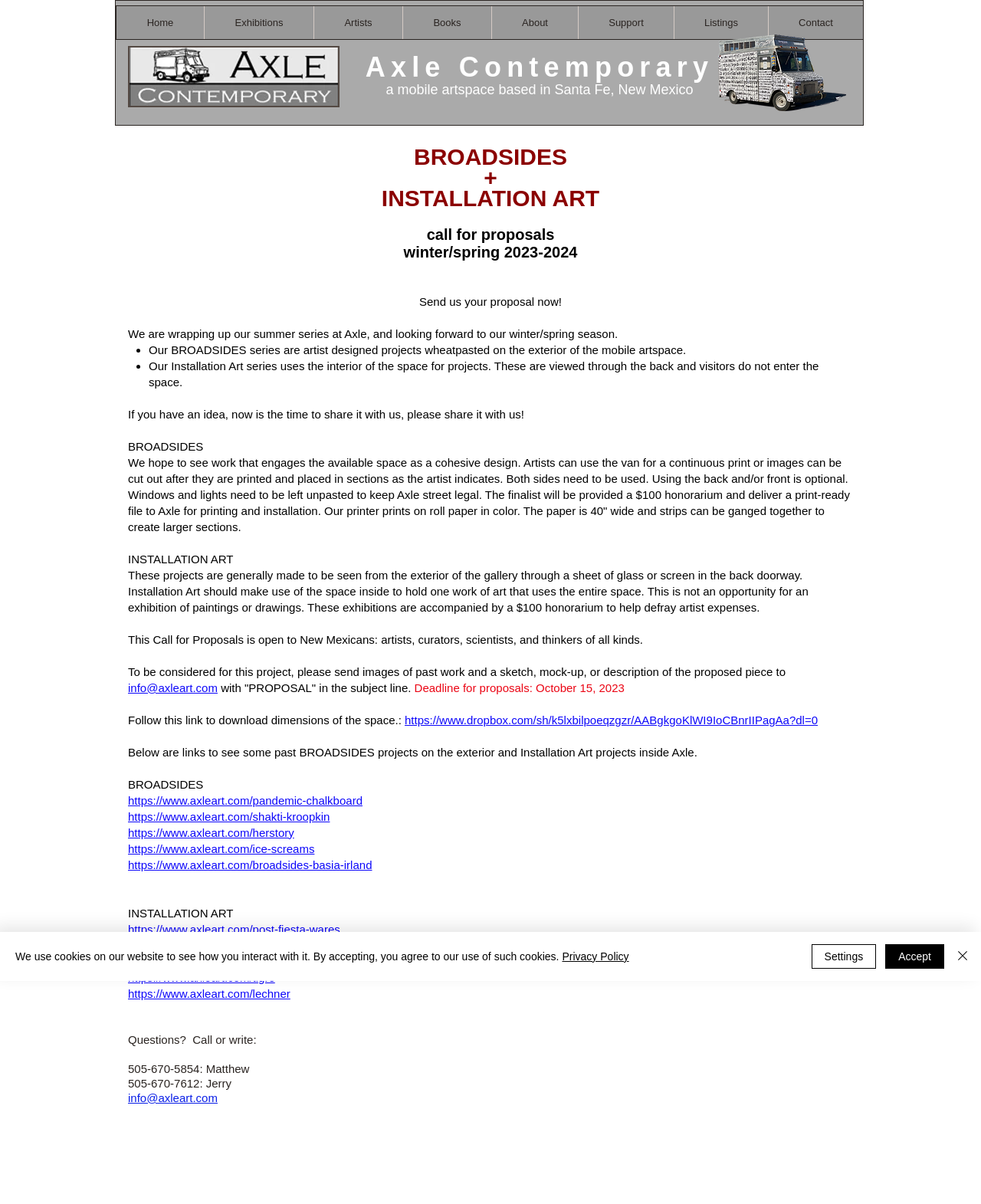Given the description of a UI element: "Privacy Policy", identify the bounding box coordinates of the matching element in the webpage screenshot.

[0.573, 0.789, 0.641, 0.799]